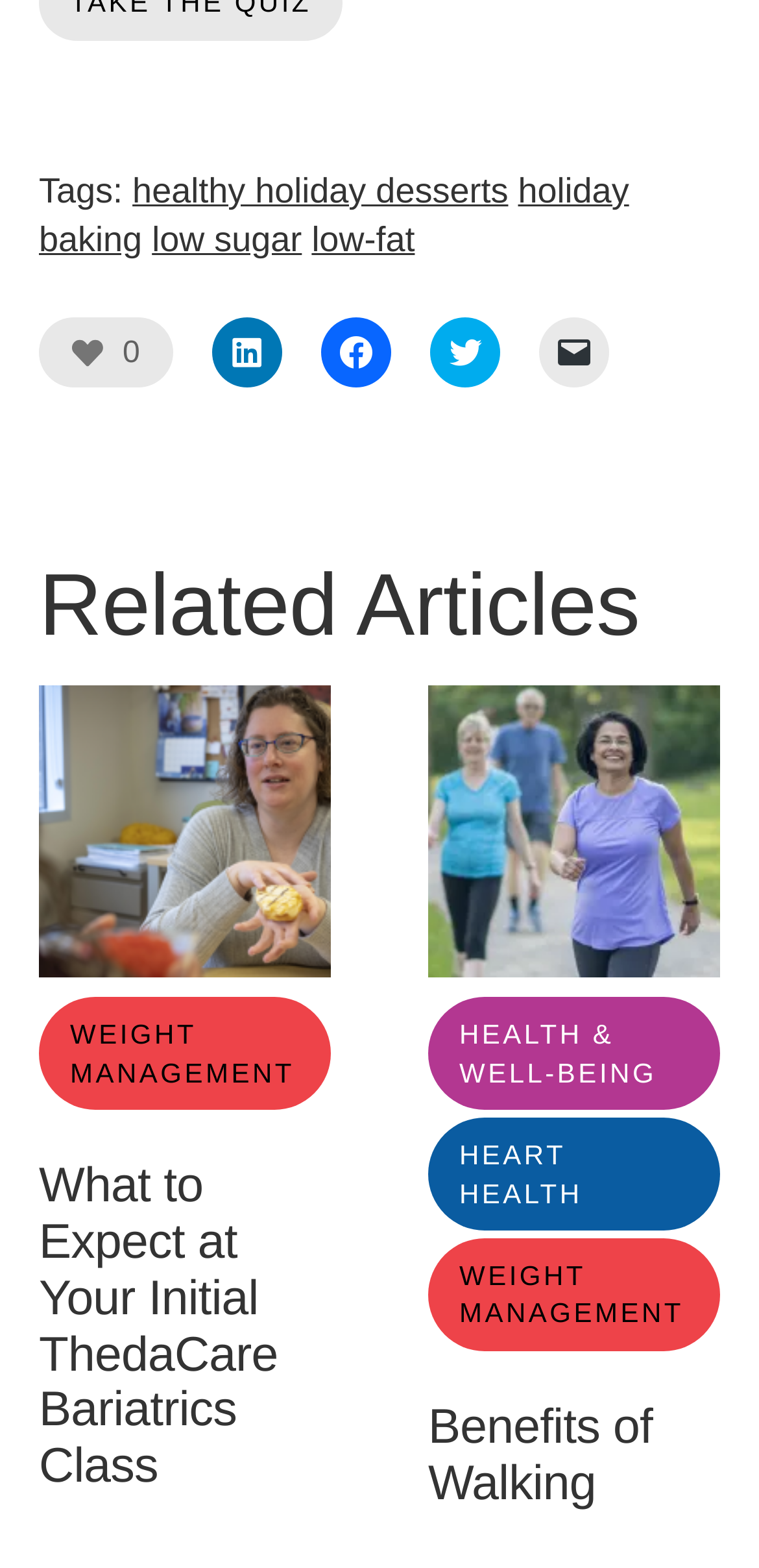Provide the bounding box coordinates in the format (top-left x, top-left y, bottom-right x, bottom-right y). All values are floating point numbers between 0 and 1. Determine the bounding box coordinate of the UI element described as: parent_node: 0 aria-label="Like Button"

[0.077, 0.207, 0.154, 0.244]